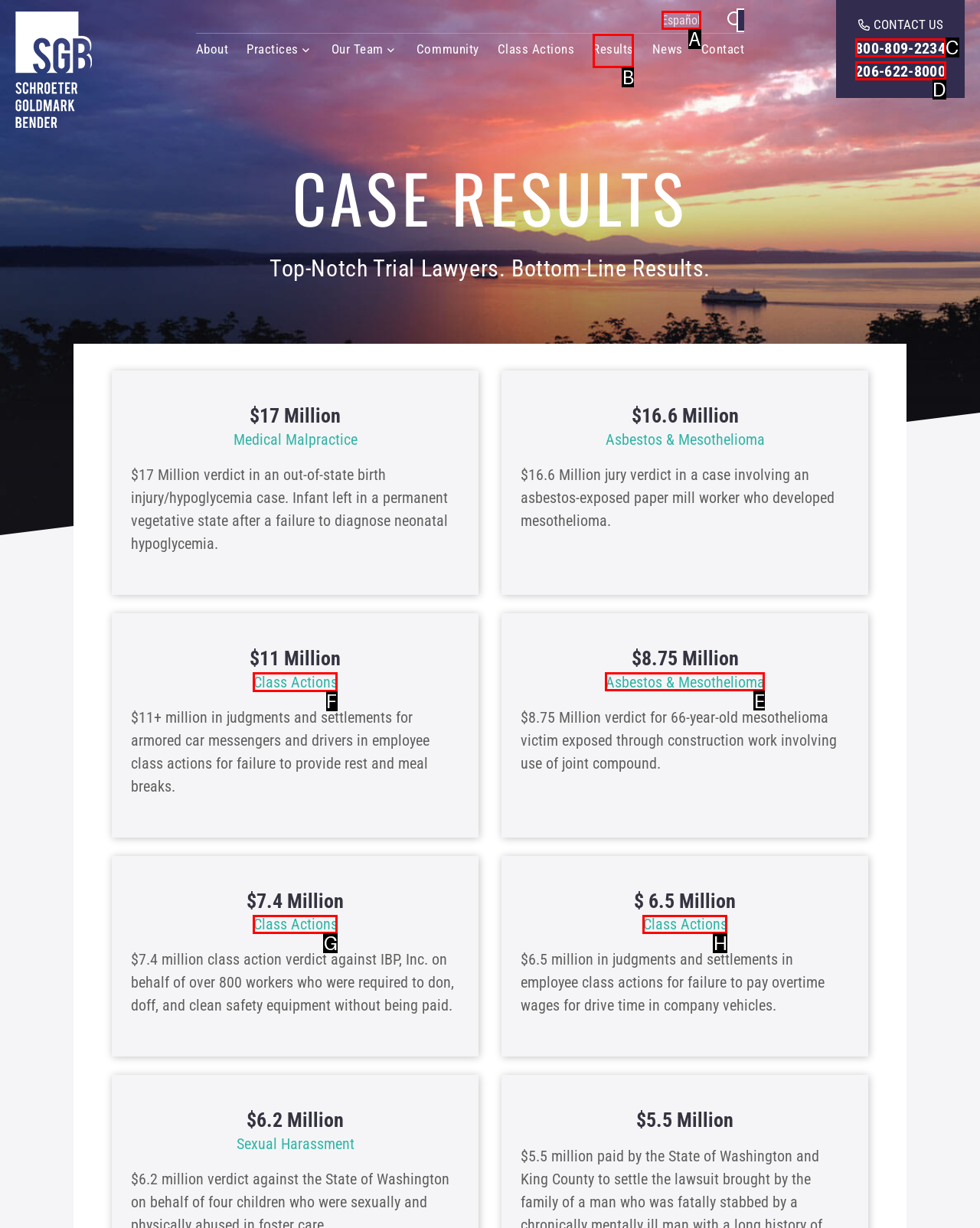For the task: Explore Class Actions results, identify the HTML element to click.
Provide the letter corresponding to the right choice from the given options.

F